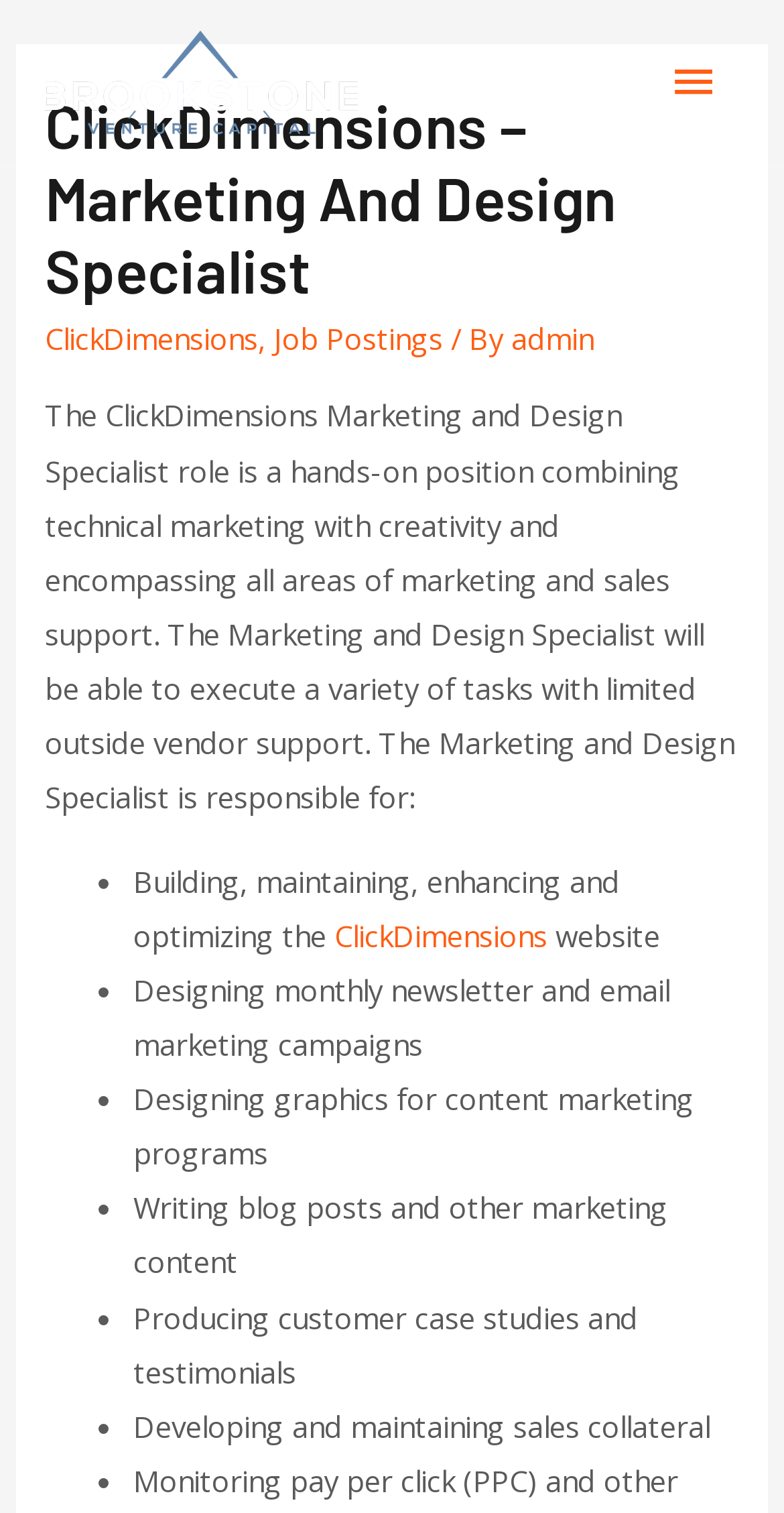From the element description ClickDimensions, predict the bounding box coordinates of the UI element. The coordinates must be specified in the format (top-left x, top-left y, bottom-right x, bottom-right y) and should be within the 0 to 1 range.

[0.058, 0.21, 0.329, 0.236]